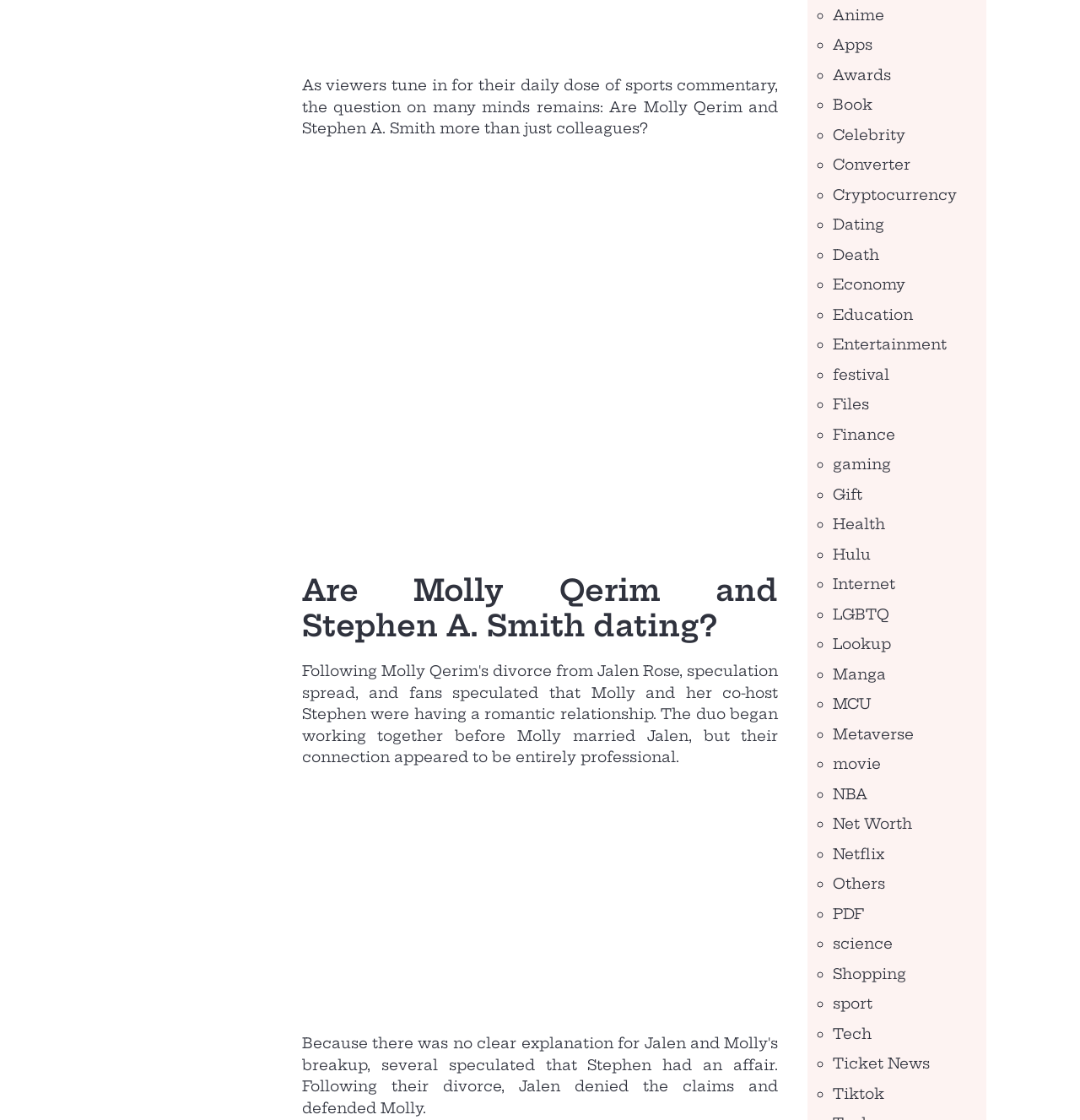Locate the bounding box coordinates of the element you need to click to accomplish the task described by this instruction: "Read the 'Tasty Stinkweeds from the Land of the Romans' post".

None